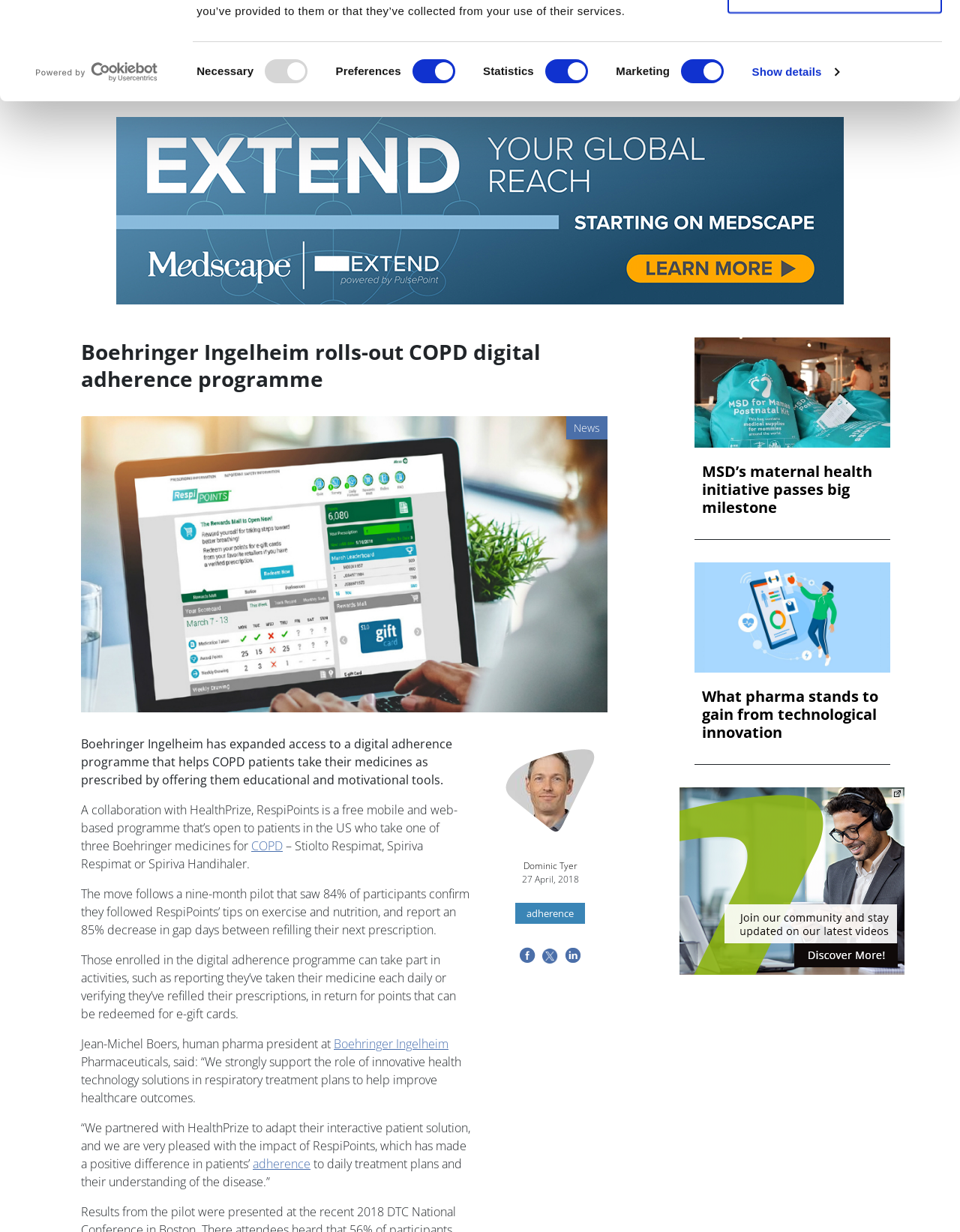How many categories are in the Pharmaphorum menu?
Refer to the screenshot and respond with a concise word or phrase.

8